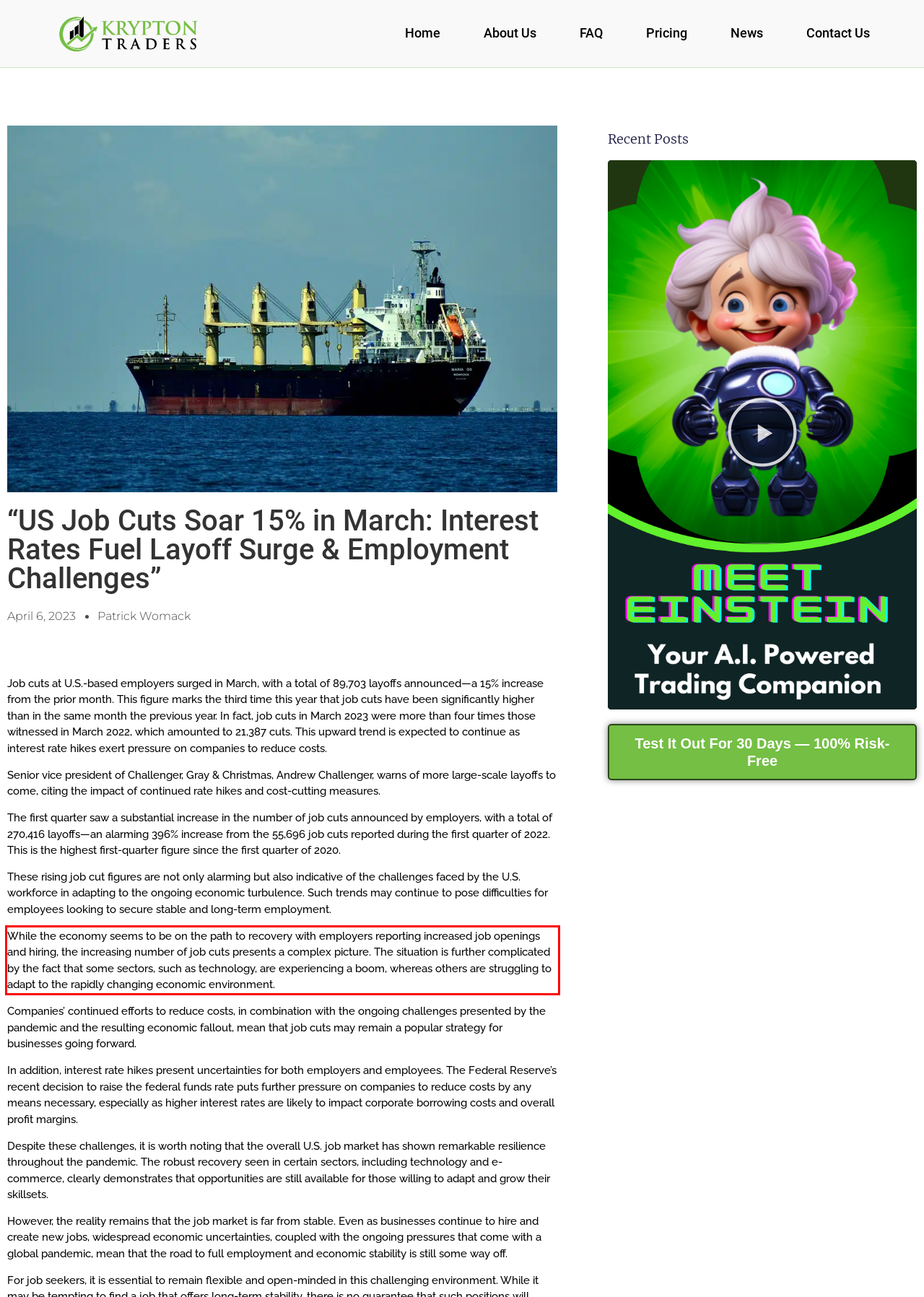Given a webpage screenshot, identify the text inside the red bounding box using OCR and extract it.

While the economy seems to be on the path to recovery with employers reporting increased job openings and hiring, the increasing number of job cuts presents a complex picture. The situation is further complicated by the fact that some sectors, such as technology, are experiencing a boom, whereas others are struggling to adapt to the rapidly changing economic environment.